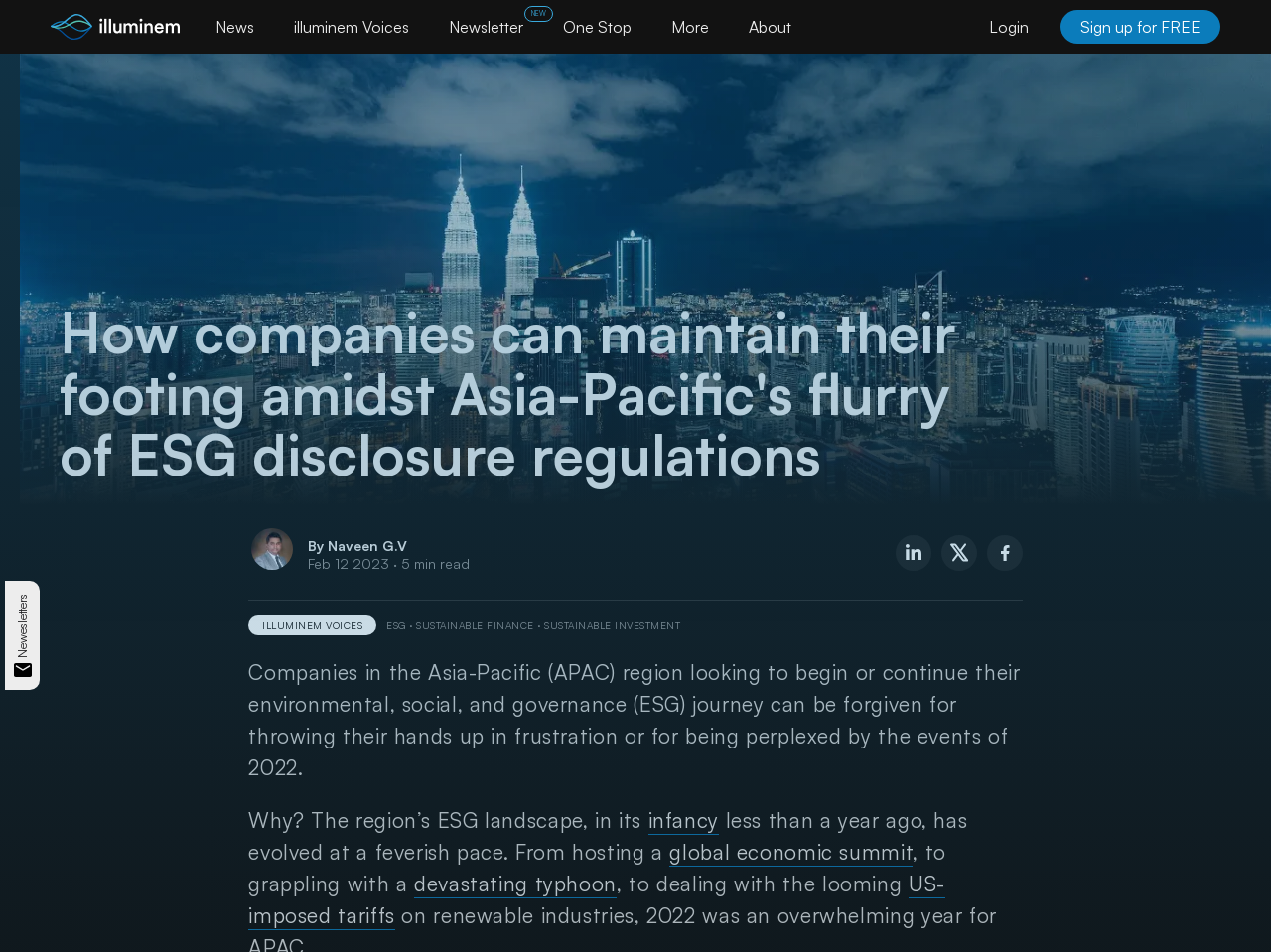Pinpoint the bounding box coordinates of the clickable area necessary to execute the following instruction: "Check the 'NEW ON IDENTITY THEORY' section". The coordinates should be given as four float numbers between 0 and 1, namely [left, top, right, bottom].

None